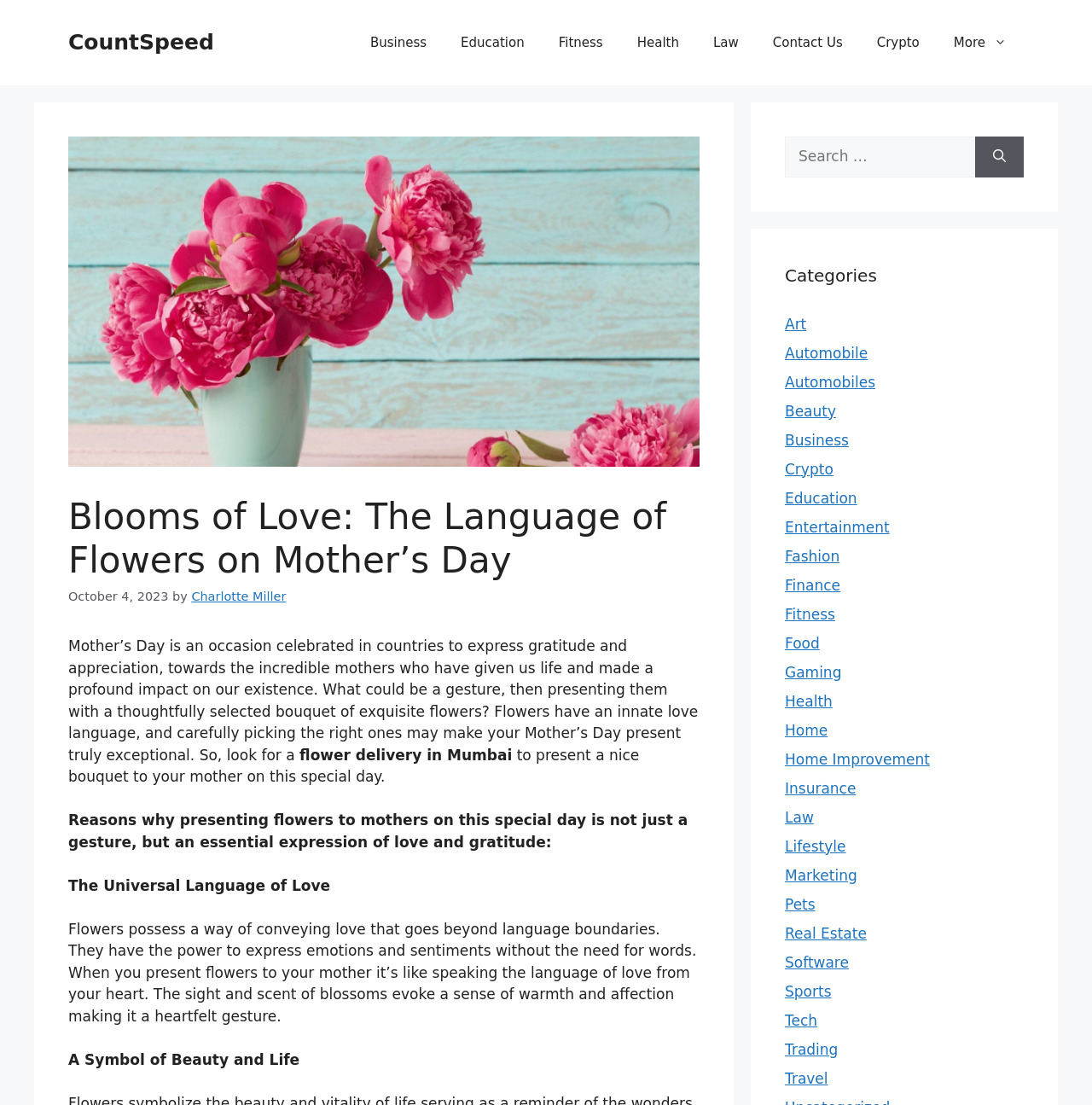Determine the bounding box for the UI element described here: "parent_node: Search for: aria-label="Search"".

[0.893, 0.124, 0.938, 0.16]